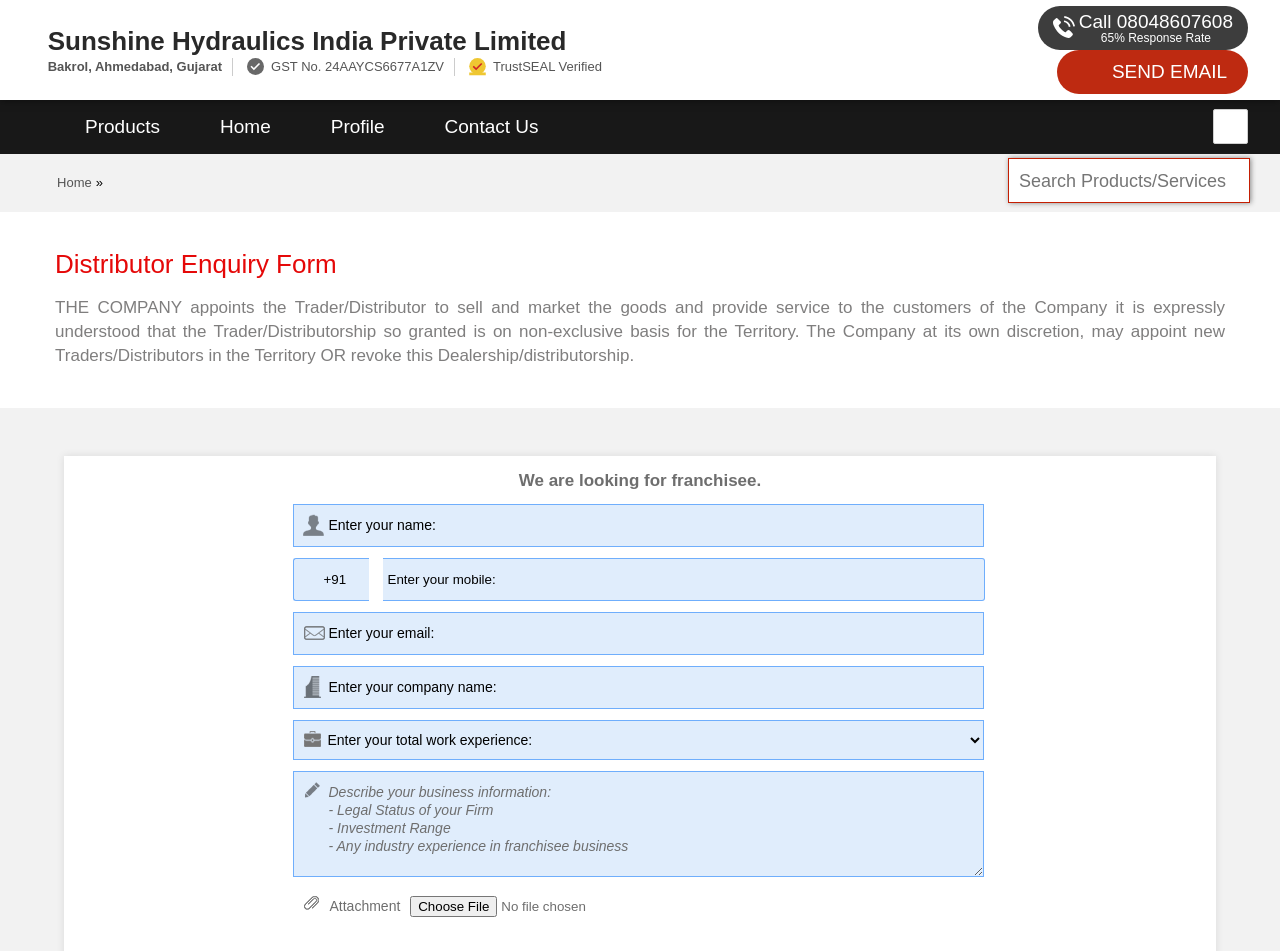What is the purpose of the form?
Please answer the question with as much detail as possible using the screenshot.

The purpose of the form is obtained from the heading element 'Distributor Enquiry Form' which is located at the top of the form. The form is used for distributors to enquire about the company's products or services.